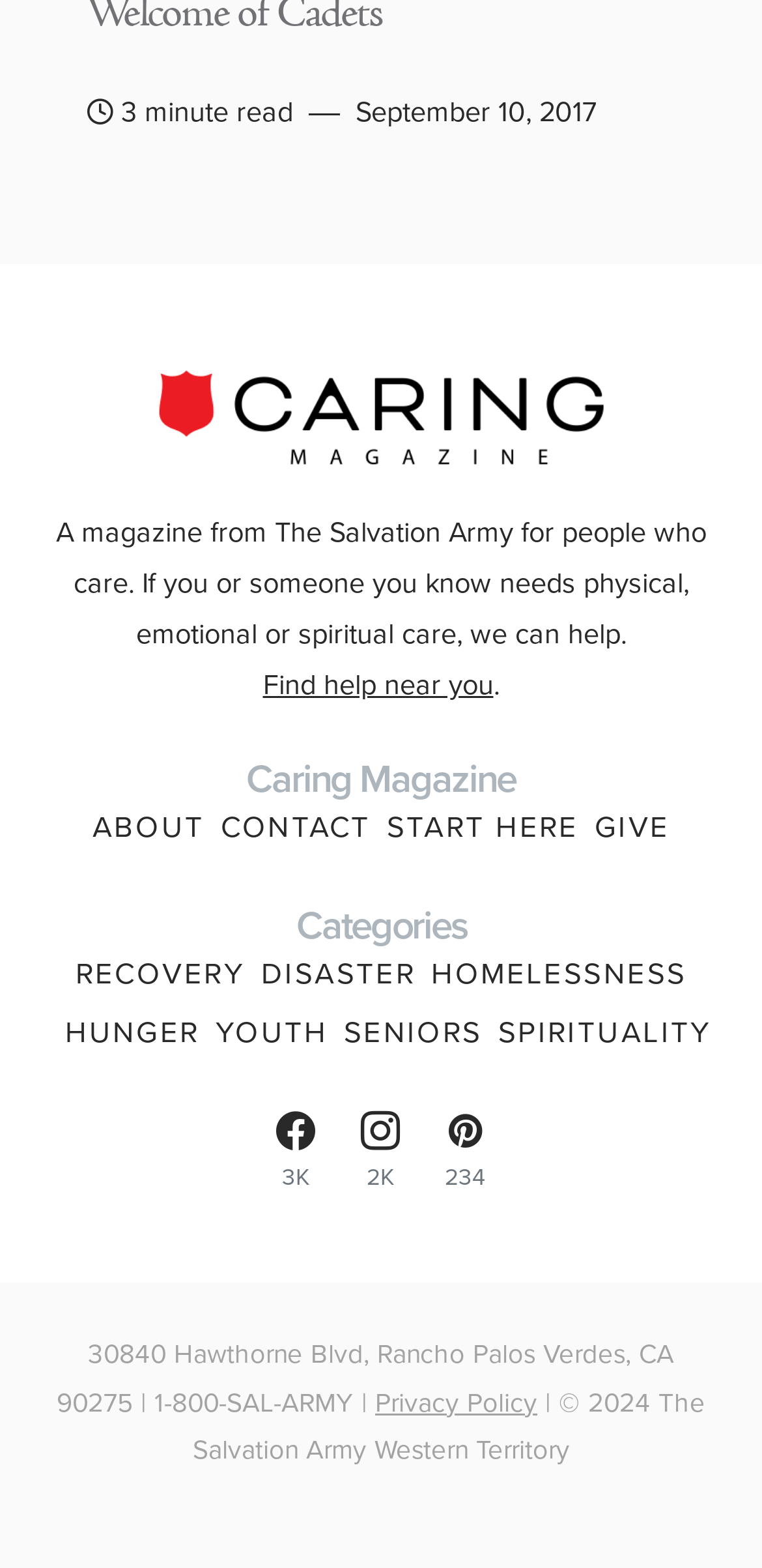Please identify the bounding box coordinates of the element's region that should be clicked to execute the following instruction: "Read Caring Magazine". The bounding box coordinates must be four float numbers between 0 and 1, i.e., [left, top, right, bottom].

[0.062, 0.228, 0.938, 0.304]